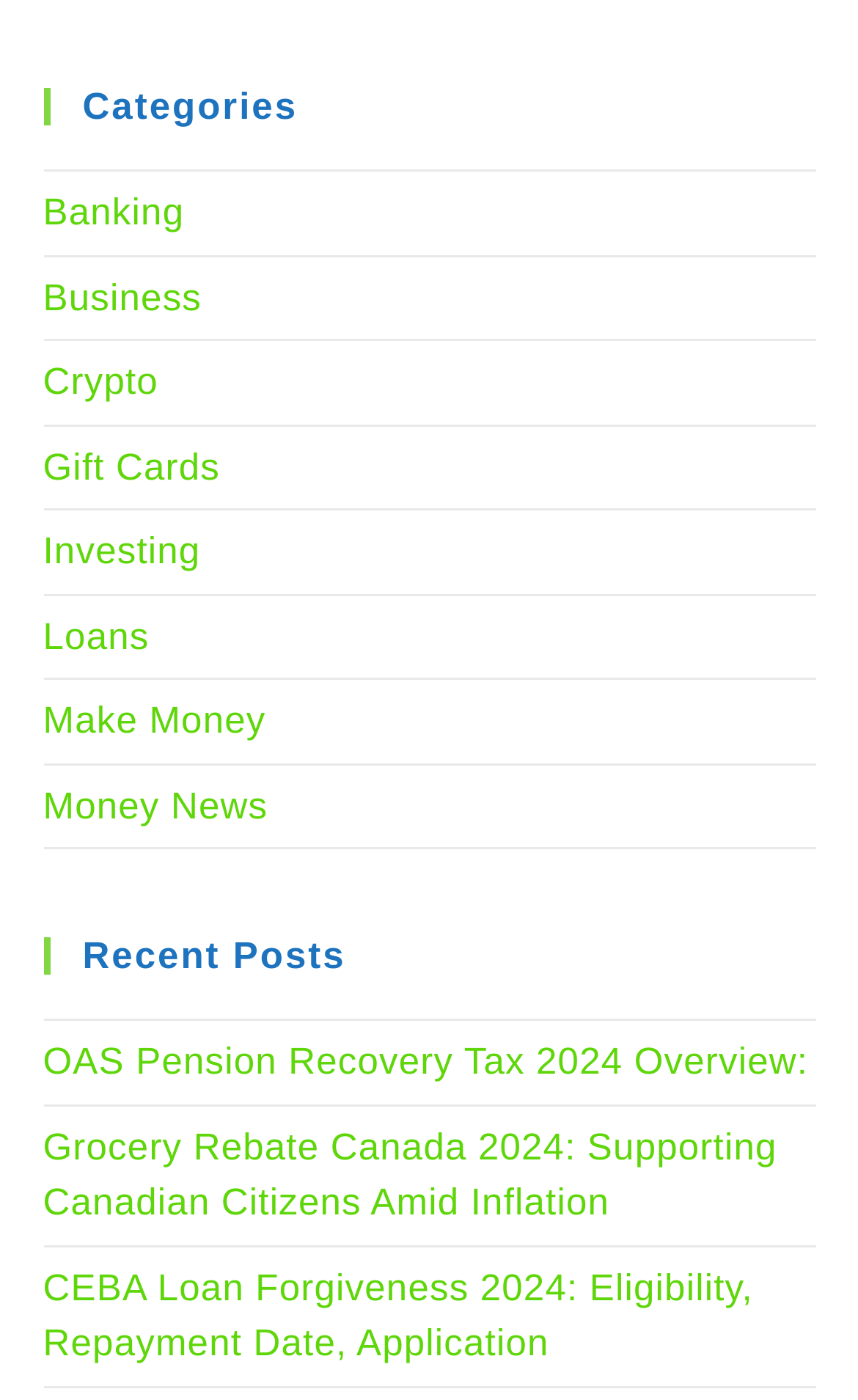How many recent posts are listed on the webpage?
Look at the image and respond with a one-word or short phrase answer.

3